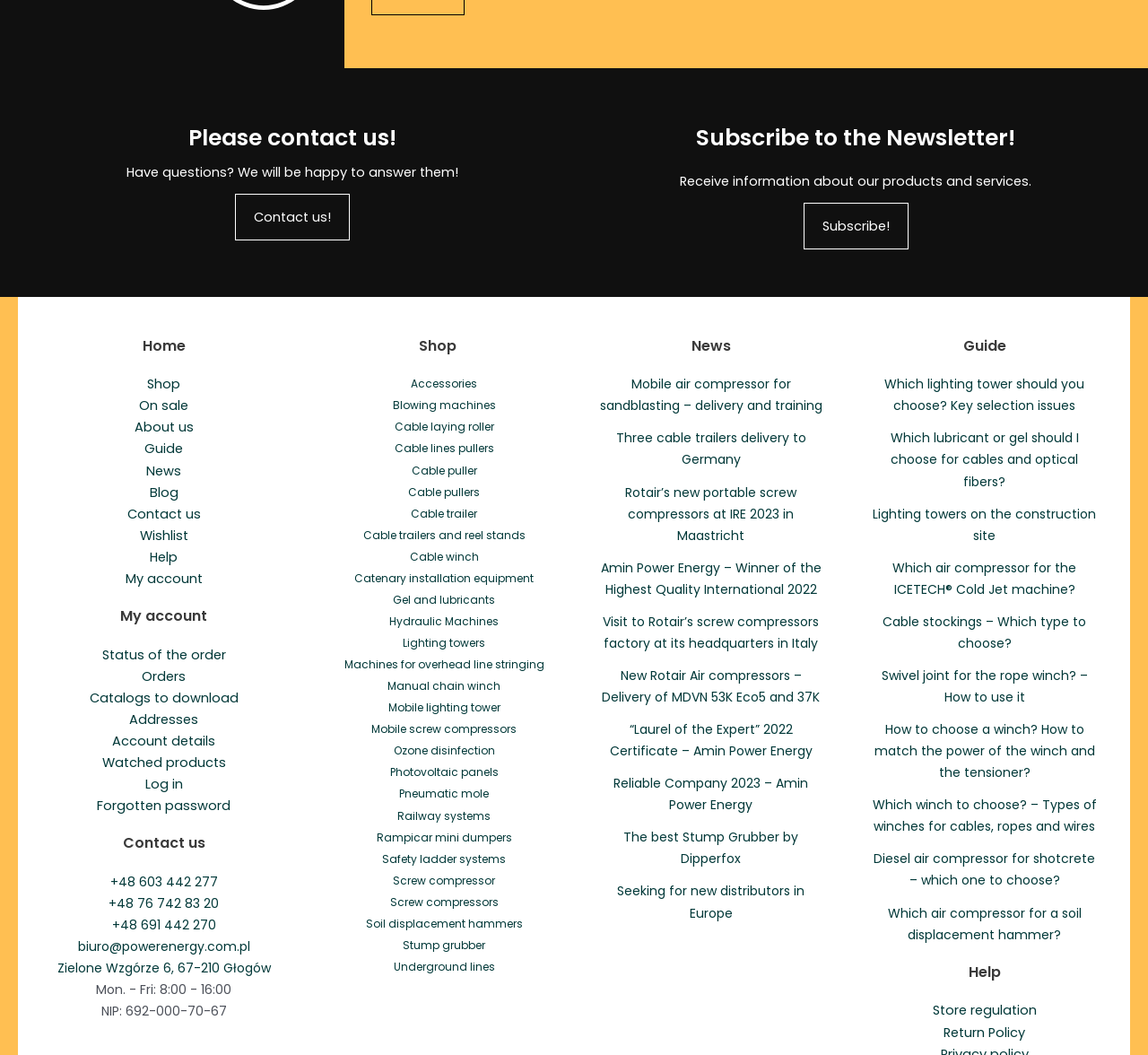Please identify the bounding box coordinates of the element's region that needs to be clicked to fulfill the following instruction: "View orders". The bounding box coordinates should consist of four float numbers between 0 and 1, i.e., [left, top, right, bottom].

[0.123, 0.632, 0.162, 0.649]